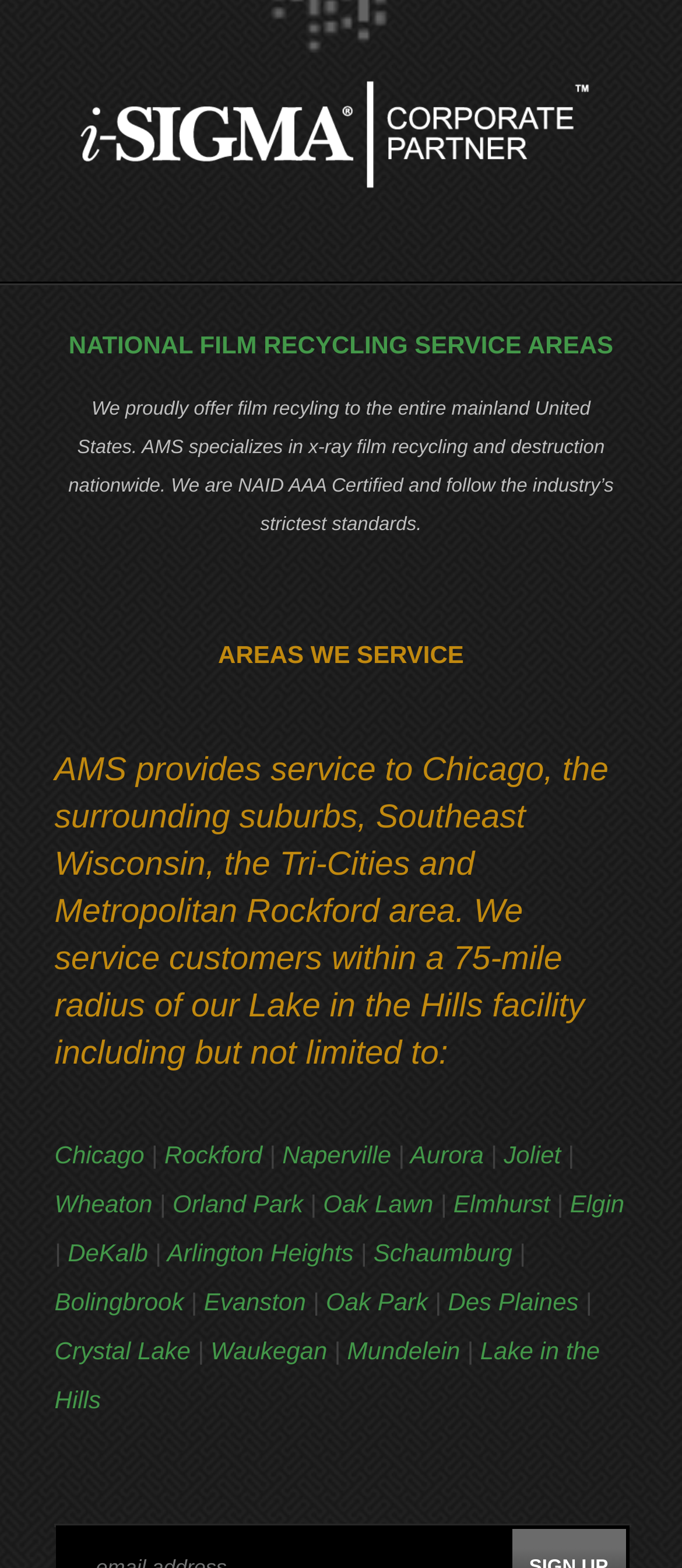What is the location of AMS's facility?
Please analyze the image and answer the question with as much detail as possible.

The location of AMS's facility can be found in the heading 'AREAS WE SERVICE', where it is mentioned that AMS services customers within a 75-mile radius of their Lake in the Hills facility.